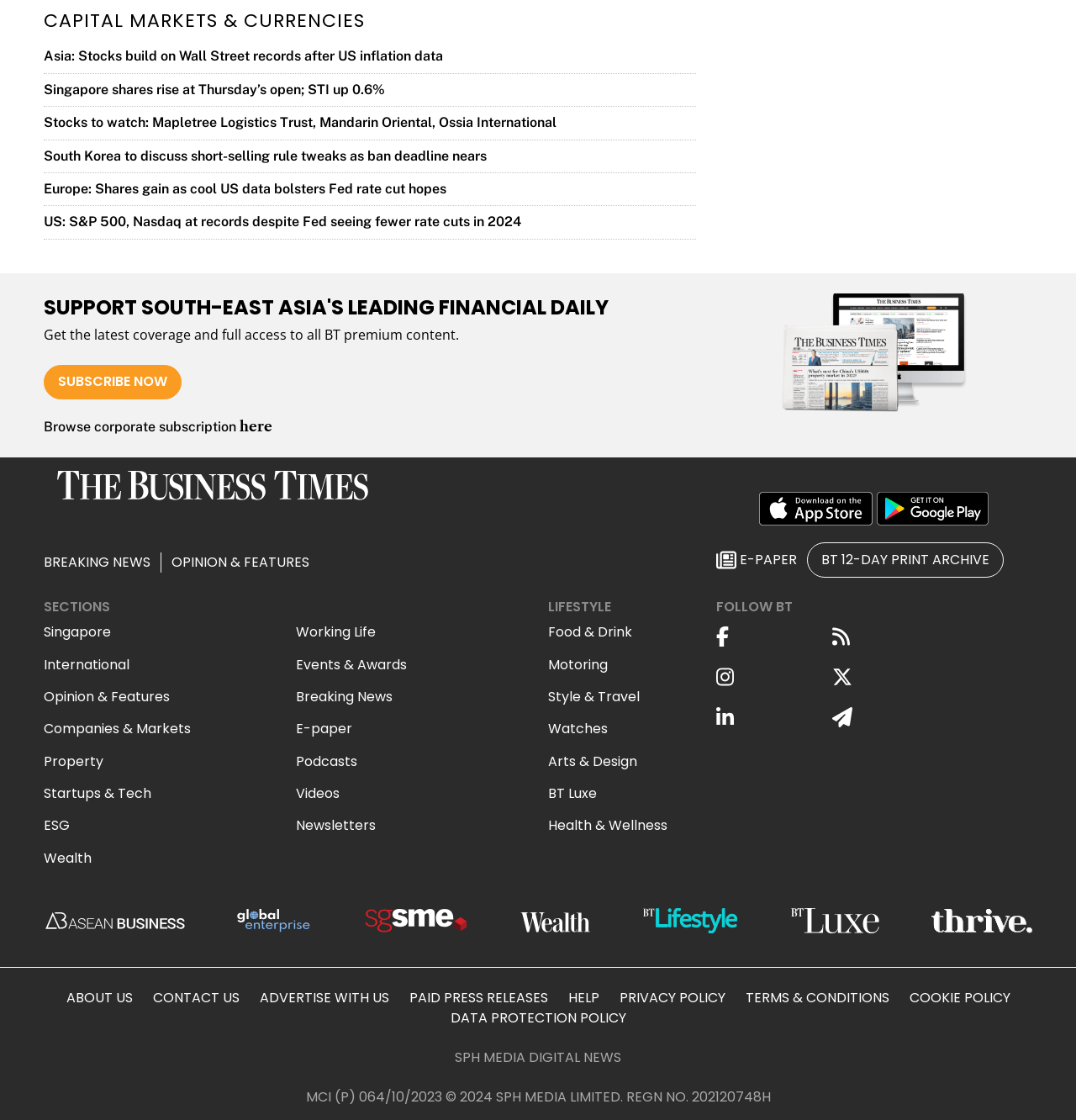Can you specify the bounding box coordinates of the area that needs to be clicked to fulfill the following instruction: "Read news about Capital Markets & Currencies"?

[0.041, 0.006, 0.339, 0.03]